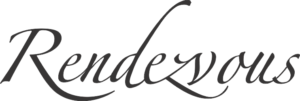Generate a complete and detailed caption for the image.

The image features the stylized word "Rendezvous," beautifully rendered in an elegant font. This visually captivating text represents the name of a venue known for its unique charm and historical significance. Positioned prominently within the "About" section of the Rendezvous Norfolk webpage, the name evokes a sense of sophistication and warmth, inviting visitors to explore the venue's offerings. The establishment, previously a church, has been transformed into a multifunctional space for various celebrations, from weddings to graduation ceremonies. The design and presentation of the name reinforce the venue's commitment to providing a memorable experience steeped in history and grace.